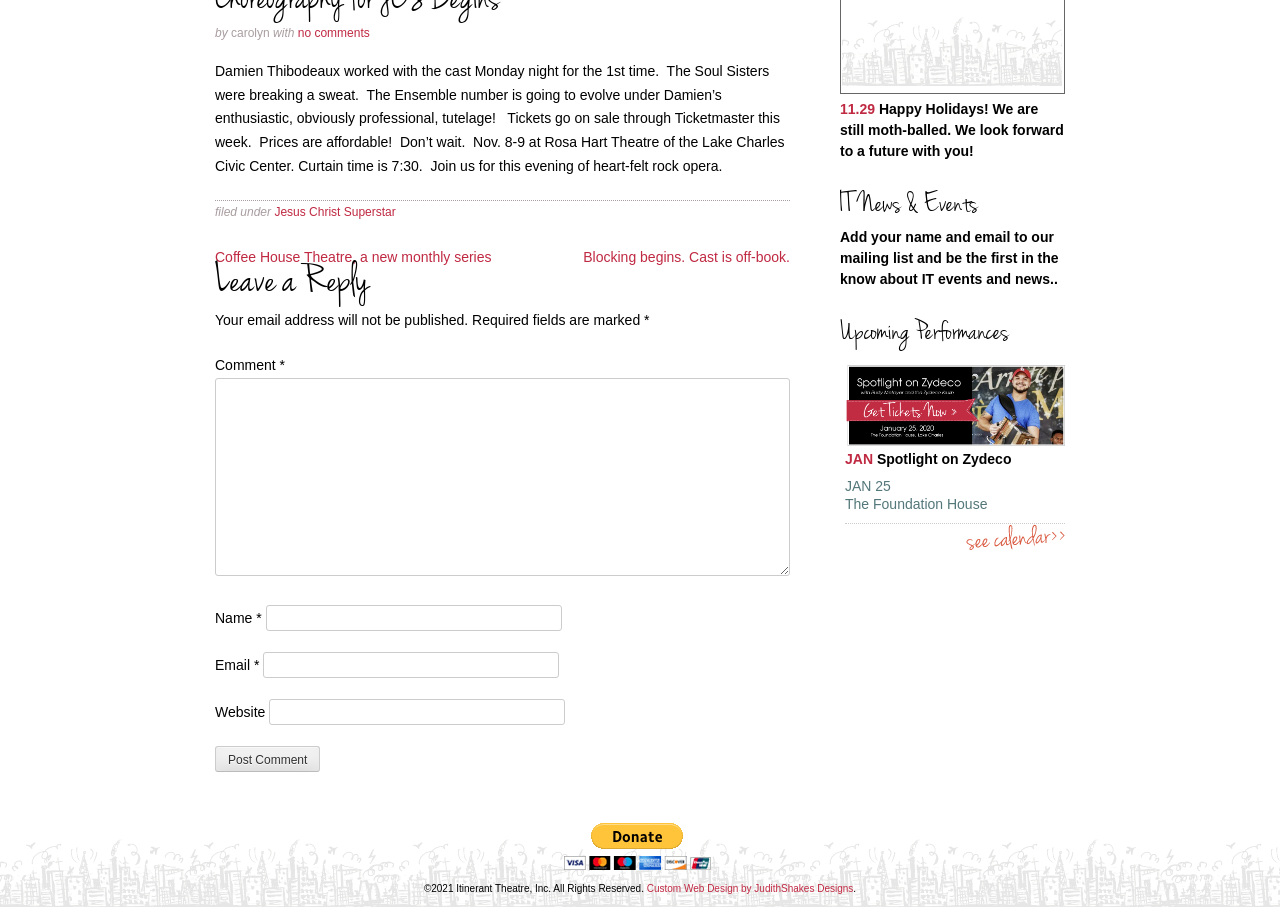Predict the bounding box coordinates of the UI element that matches this description: "alt="Calendar"". The coordinates should be in the format [left, top, right, bottom] with each value between 0 and 1.

[0.755, 0.592, 0.832, 0.61]